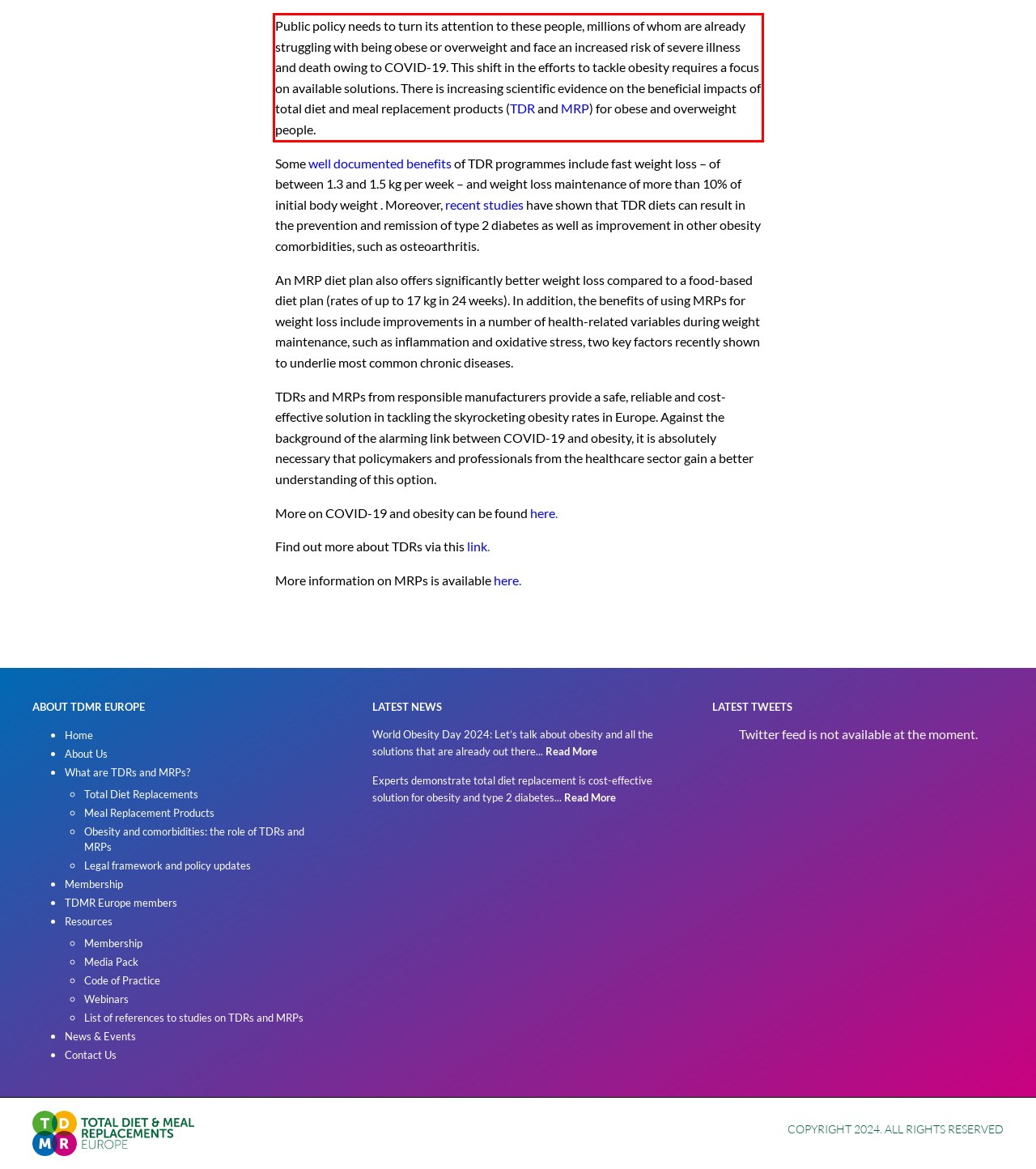Observe the screenshot of the webpage, locate the red bounding box, and extract the text content within it.

Public policy needs to turn its attention to these people, millions of whom are already struggling with being obese or overweight and face an increased risk of severe illness and death owing to COVID-19. This shift in the efforts to tackle obesity requires a focus on available solutions. There is increasing scientific evidence on the beneficial impacts of total diet and meal replacement products (TDR and MRP) for obese and overweight people.